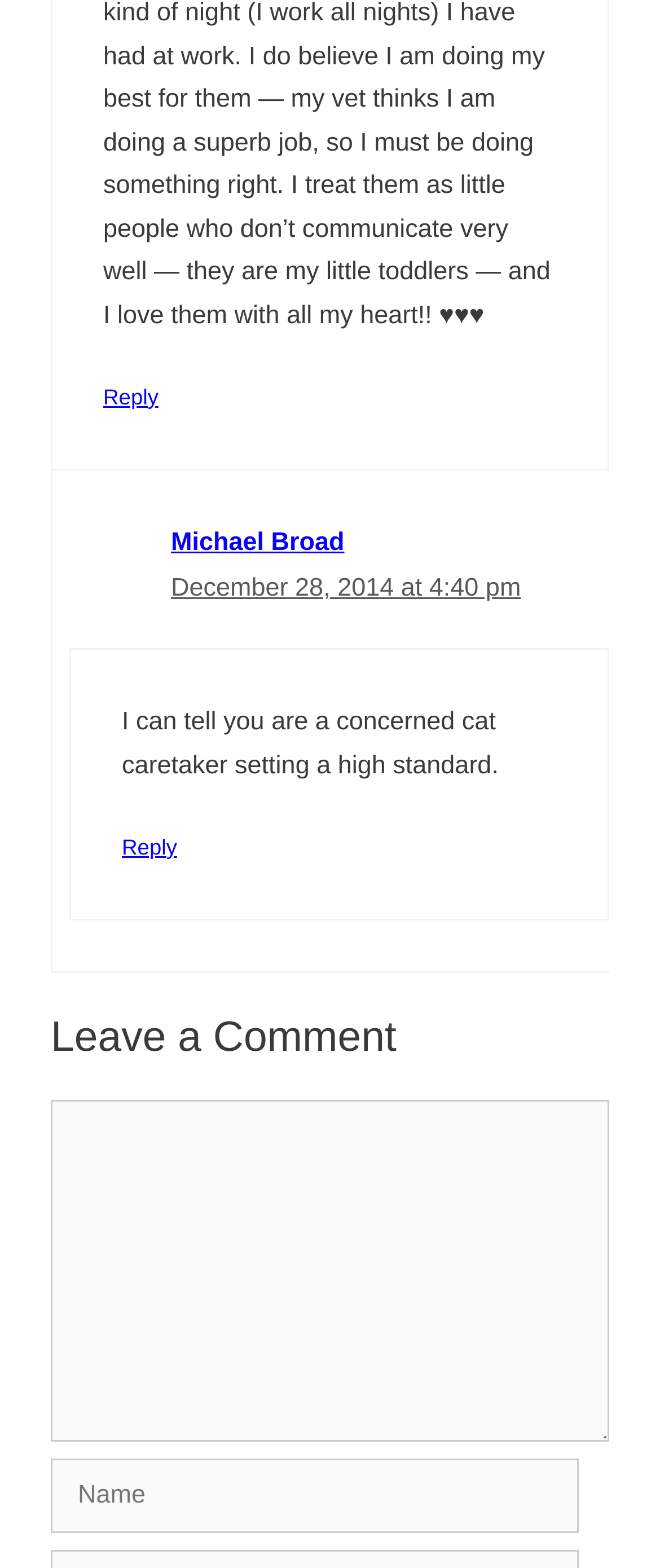Indicate the bounding box coordinates of the element that must be clicked to execute the instruction: "Enter your name". The coordinates should be given as four float numbers between 0 and 1, i.e., [left, top, right, bottom].

[0.077, 0.93, 0.877, 0.978]